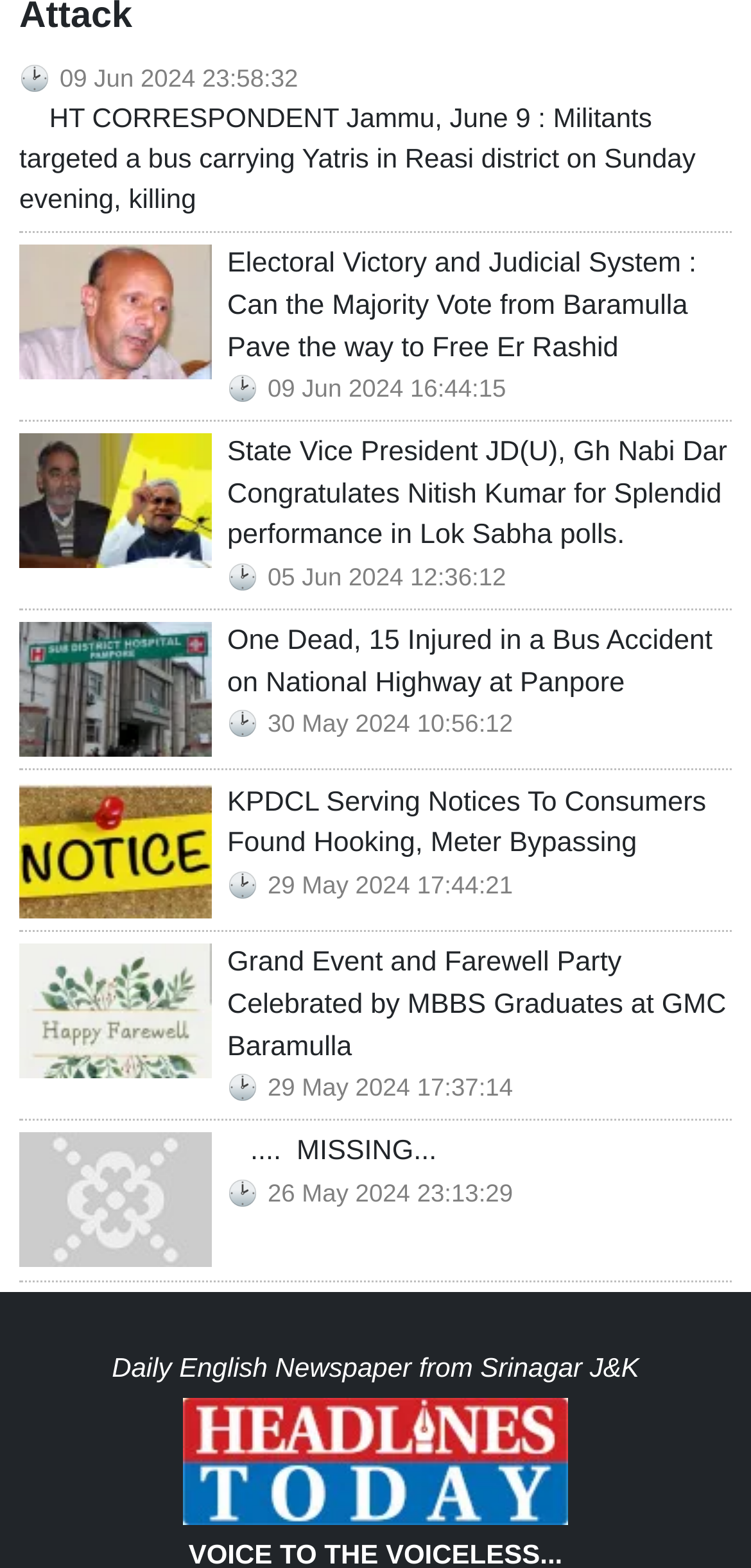Find the bounding box coordinates for the area you need to click to carry out the instruction: "View article about State Vice President JD(U), Gh Nabi Dar Congratulates Nitish Kumar". The coordinates should be four float numbers between 0 and 1, indicated as [left, top, right, bottom].

[0.026, 0.276, 0.282, 0.362]